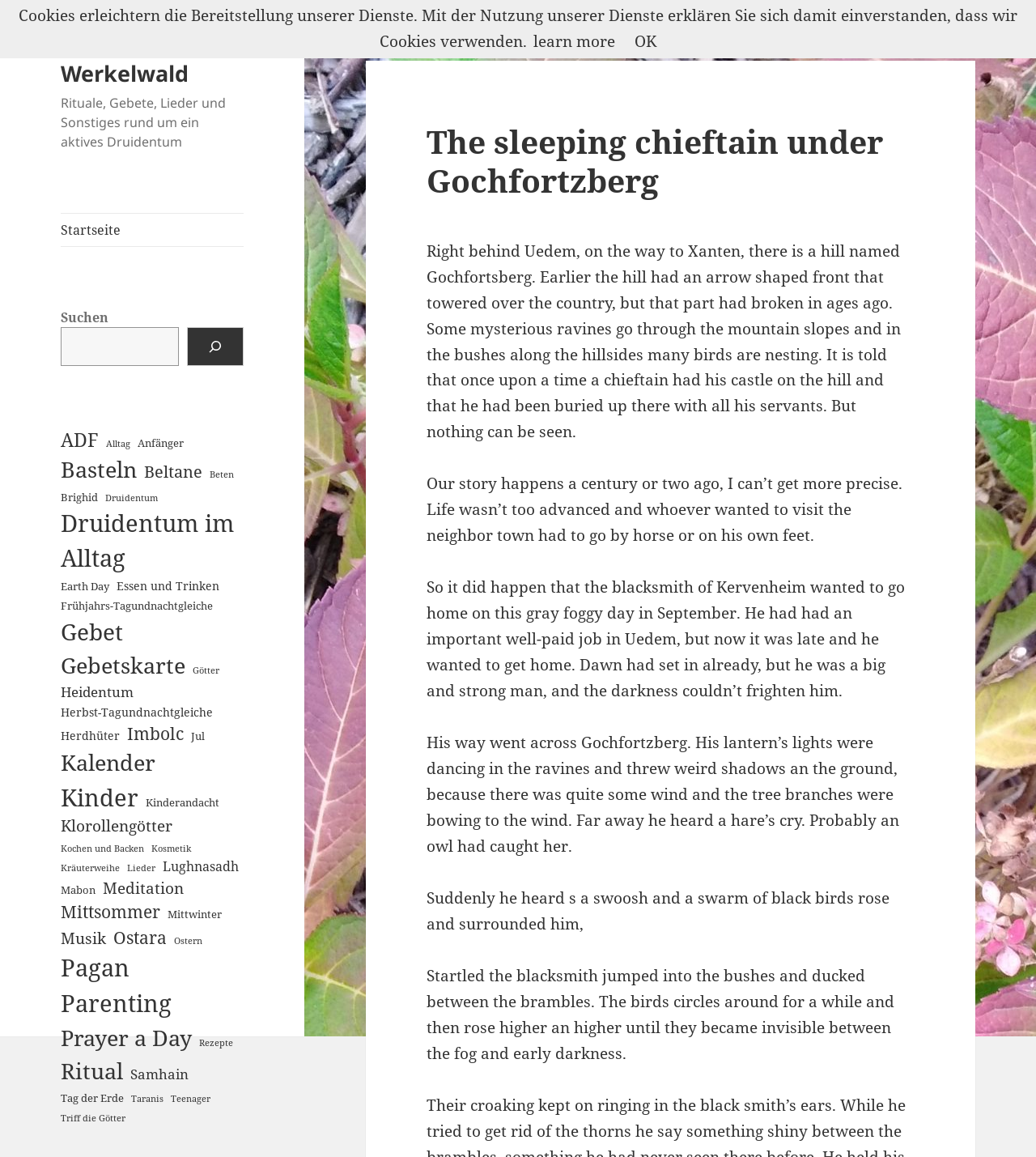Provide a thorough description of the webpage you see.

The webpage is about a story called "The sleeping chieftain under Gochfortzberg – Werkelwald". At the top, there is a link to "Werkelwald" and a static text describing the content of the webpage, which is about rituals, prayers, and songs related to Druidism. Below this, there is a link to the "Startseite" (homepage) and a search bar with a button and an image of a magnifying glass.

On the left side of the page, there is a long list of links categorized by topics, such as ADF, Alltag, Anfänger, Basteln, and many others. Each link has a number of entries in parentheses. These links take up most of the left side of the page.

On the right side of the page, there is a main content area with a header that reads "The sleeping chieftain under Gochfortzberg". Below this, there is a series of static text blocks that tell a story about a blacksmith who encounters a mysterious and eerie experience on his way home across Gochfortzberg.

At the very bottom of the page, there is a notice about cookies and a link to "learn more" and a button to "OK" the use of cookies.